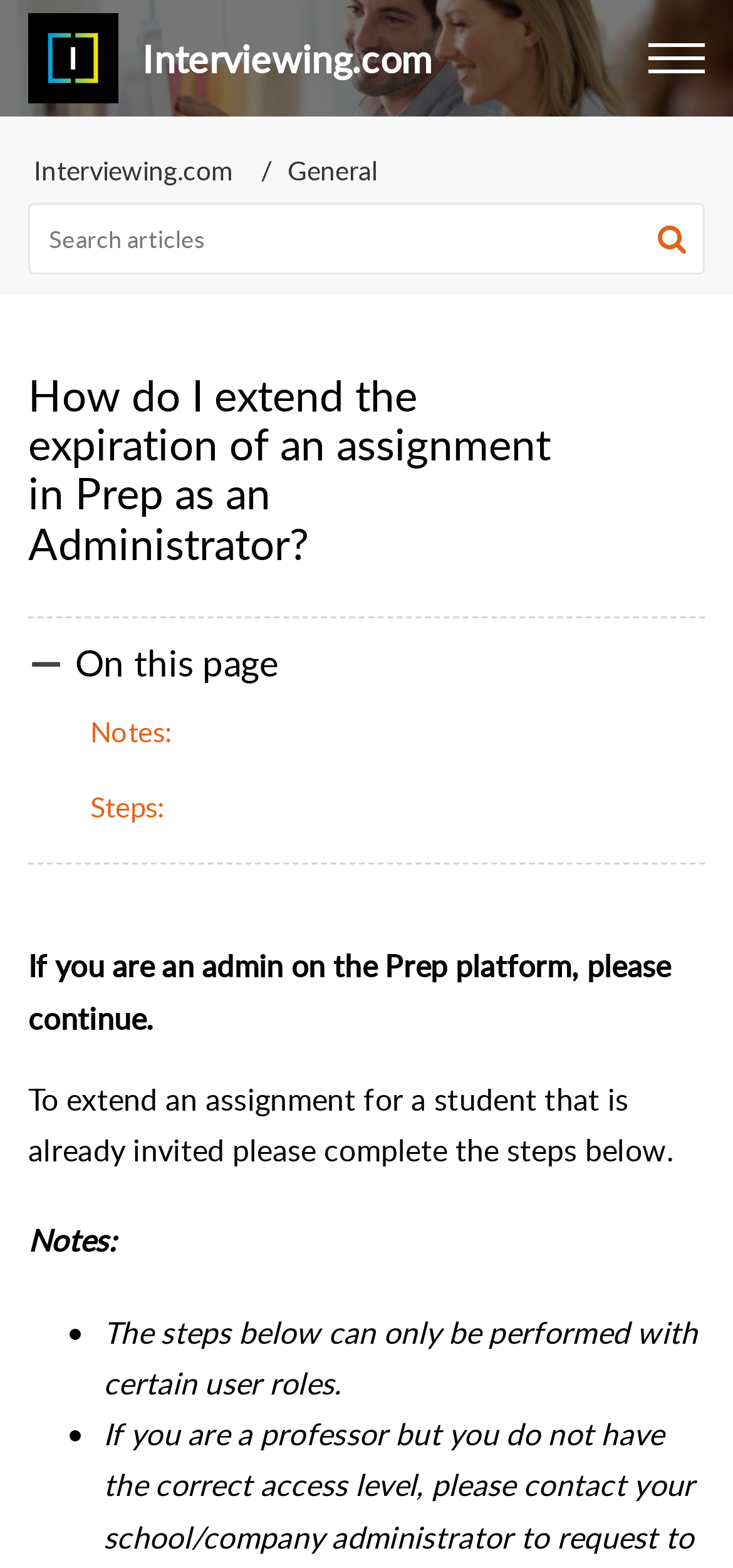Using the given element description, provide the bounding box coordinates (top-left x, top-left y, bottom-right x, bottom-right y) for the corresponding UI element in the screenshot: General

[0.393, 0.097, 0.515, 0.12]